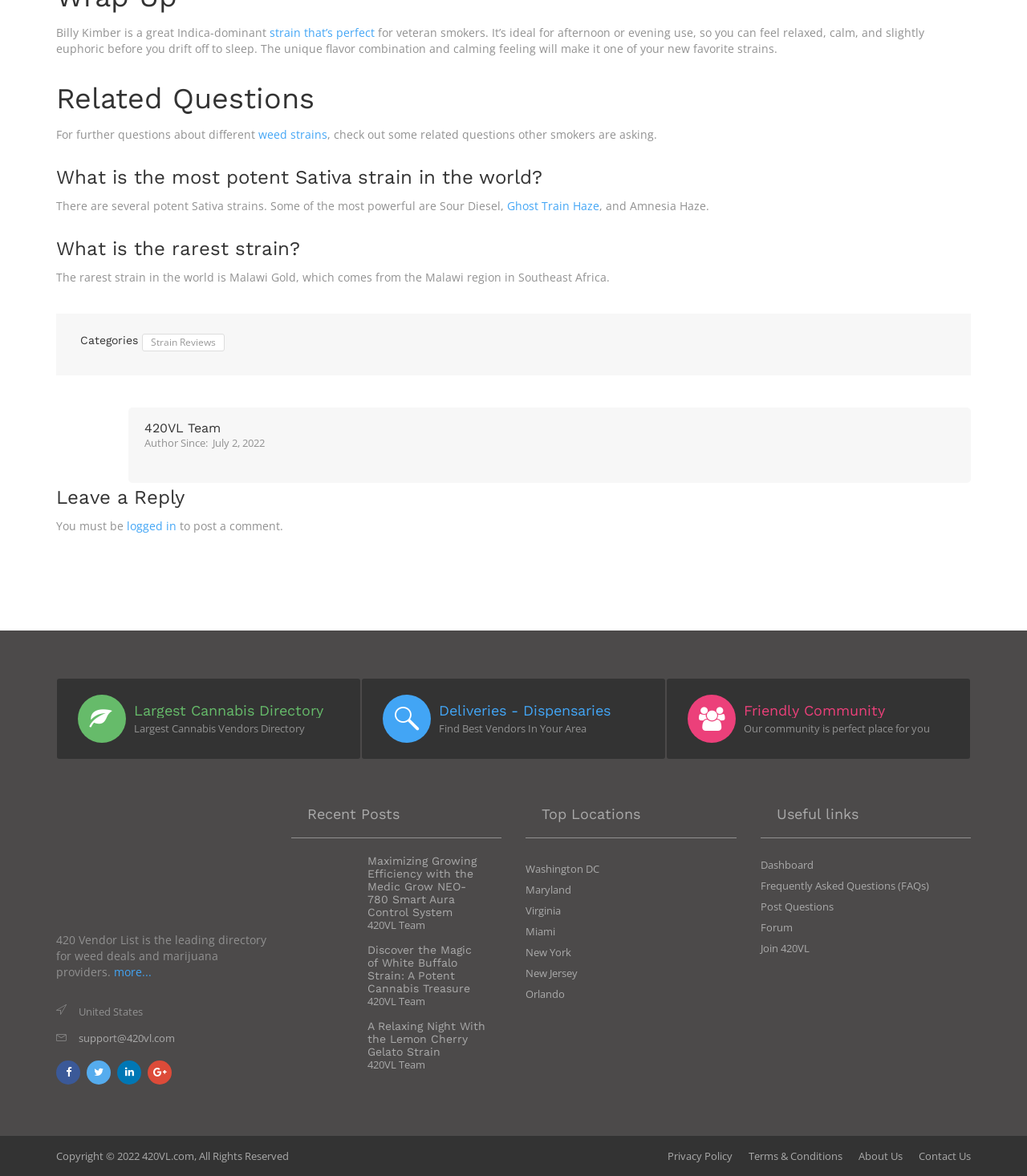With reference to the image, please provide a detailed answer to the following question: What is the topic of the article with the image 'maximizing-growing-efficiency-with-the-medic-grow-neo-780-smart-aura-control-system'?

The article with the image 'maximizing-growing-efficiency-with-the-medic-grow-neo-780-smart-aura-control-system' is about maximizing growing efficiency with the Medic Grow NEO-780 Smart Aura Control System.